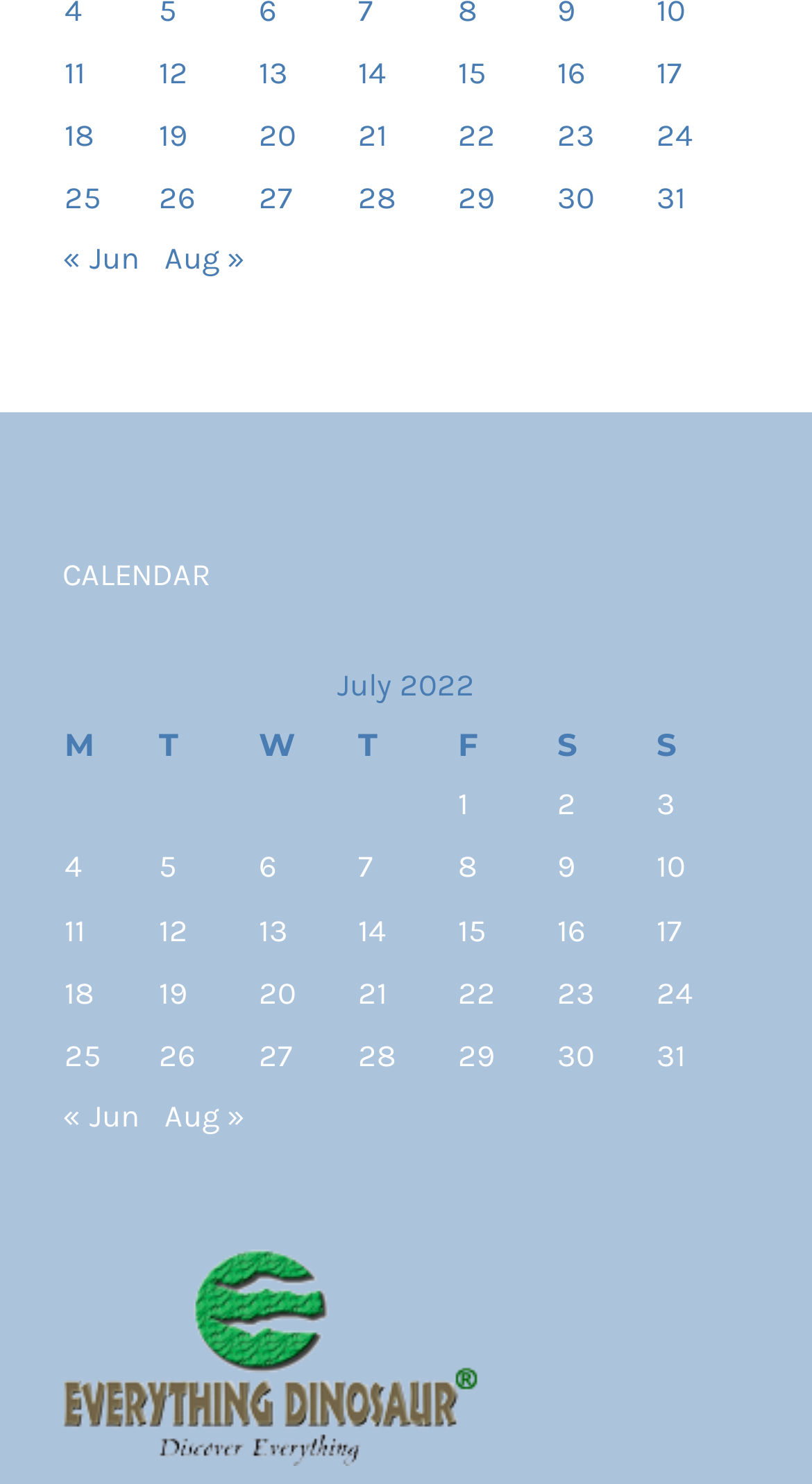Please identify the bounding box coordinates of the clickable area that will fulfill the following instruction: "View posts published on July 11, 2022". The coordinates should be in the format of four float numbers between 0 and 1, i.e., [left, top, right, bottom].

[0.079, 0.036, 0.105, 0.061]